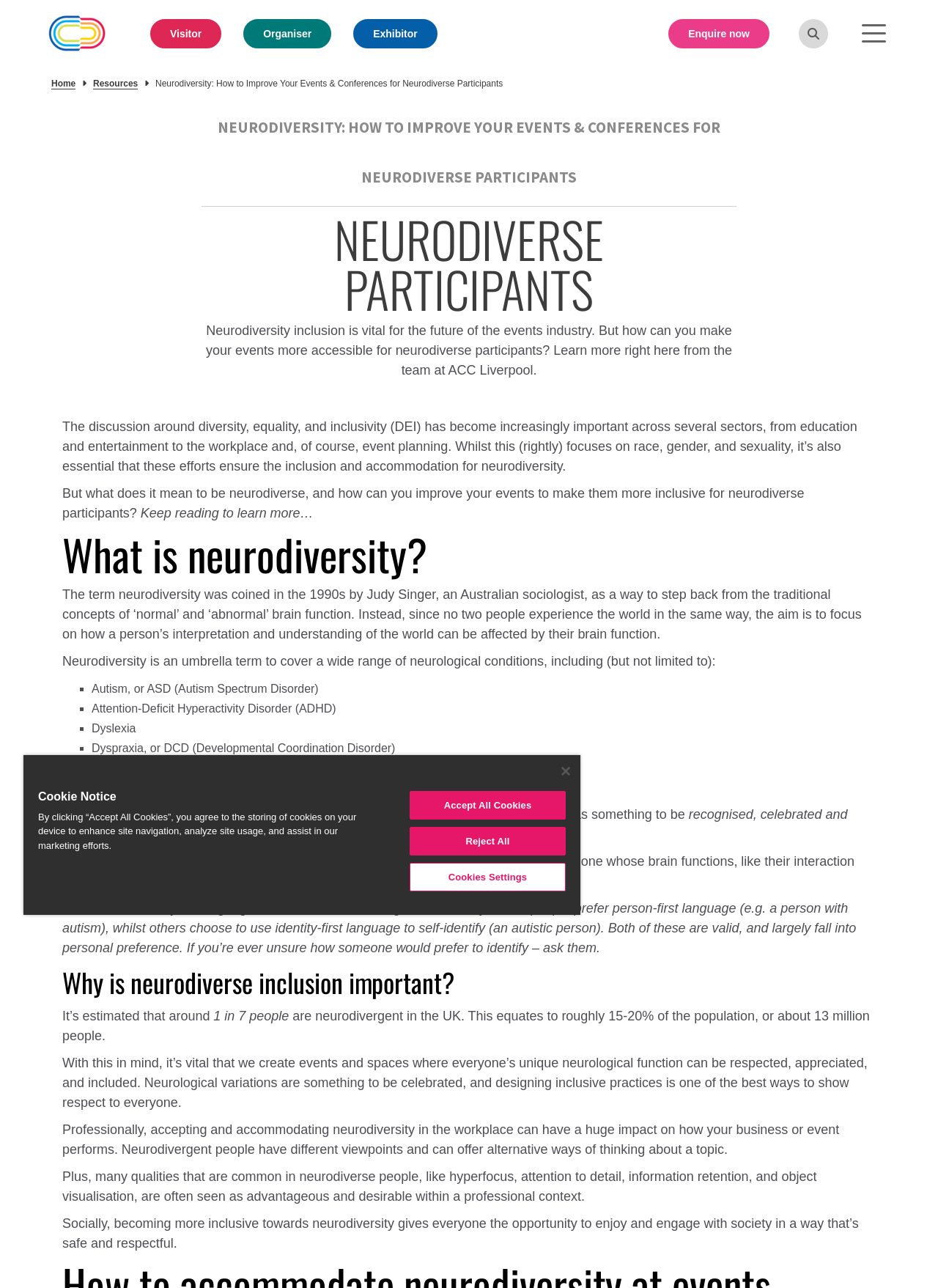Given the description: "name="term" placeholder="Search"", determine the bounding box coordinates of the UI element. The coordinates should be formatted as four float numbers between 0 and 1, [left, top, right, bottom].

[0.852, 0.015, 0.898, 0.037]